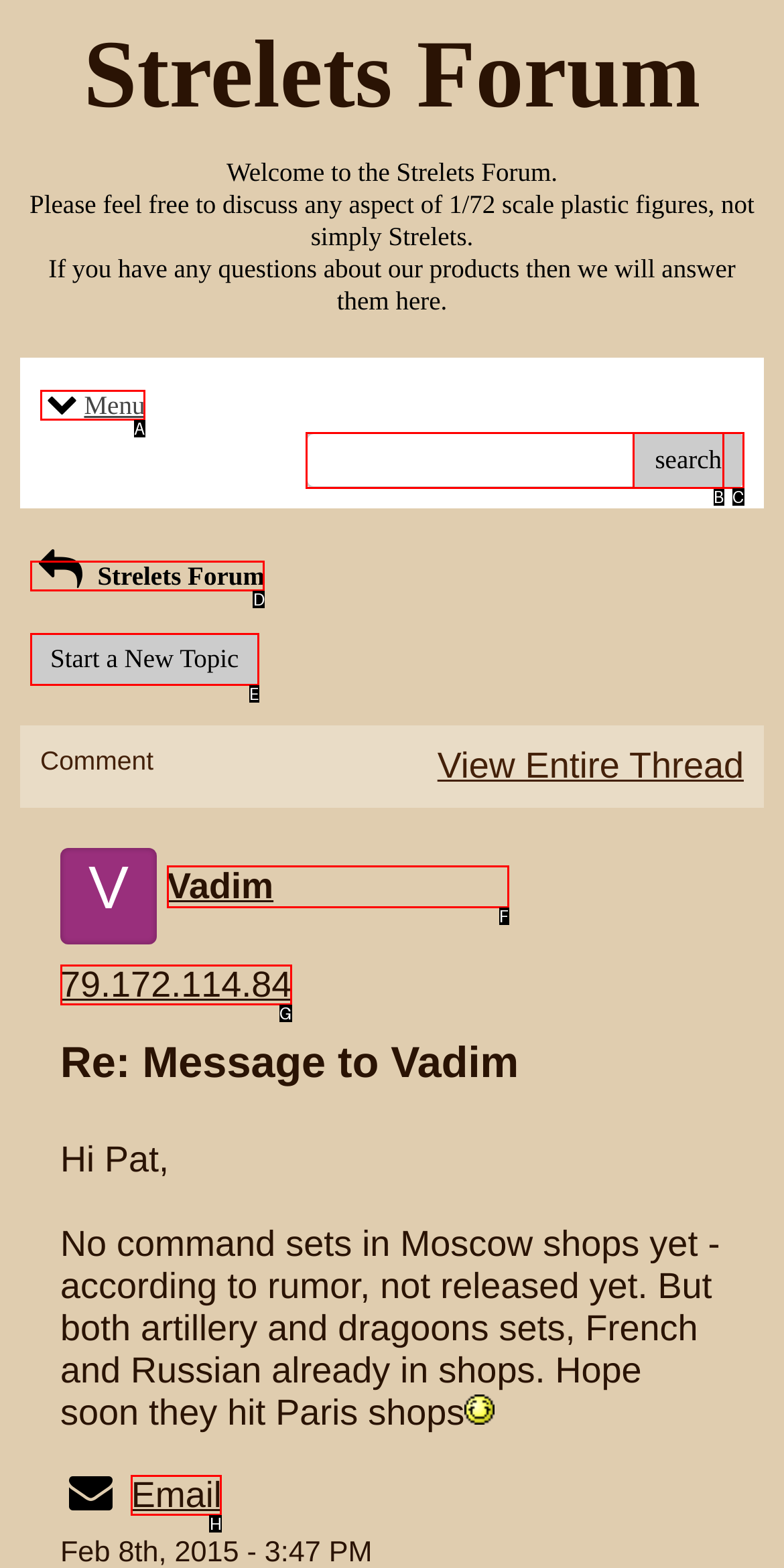Tell me the letter of the correct UI element to click for this instruction: Click on user Vadim. Answer with the letter only.

F